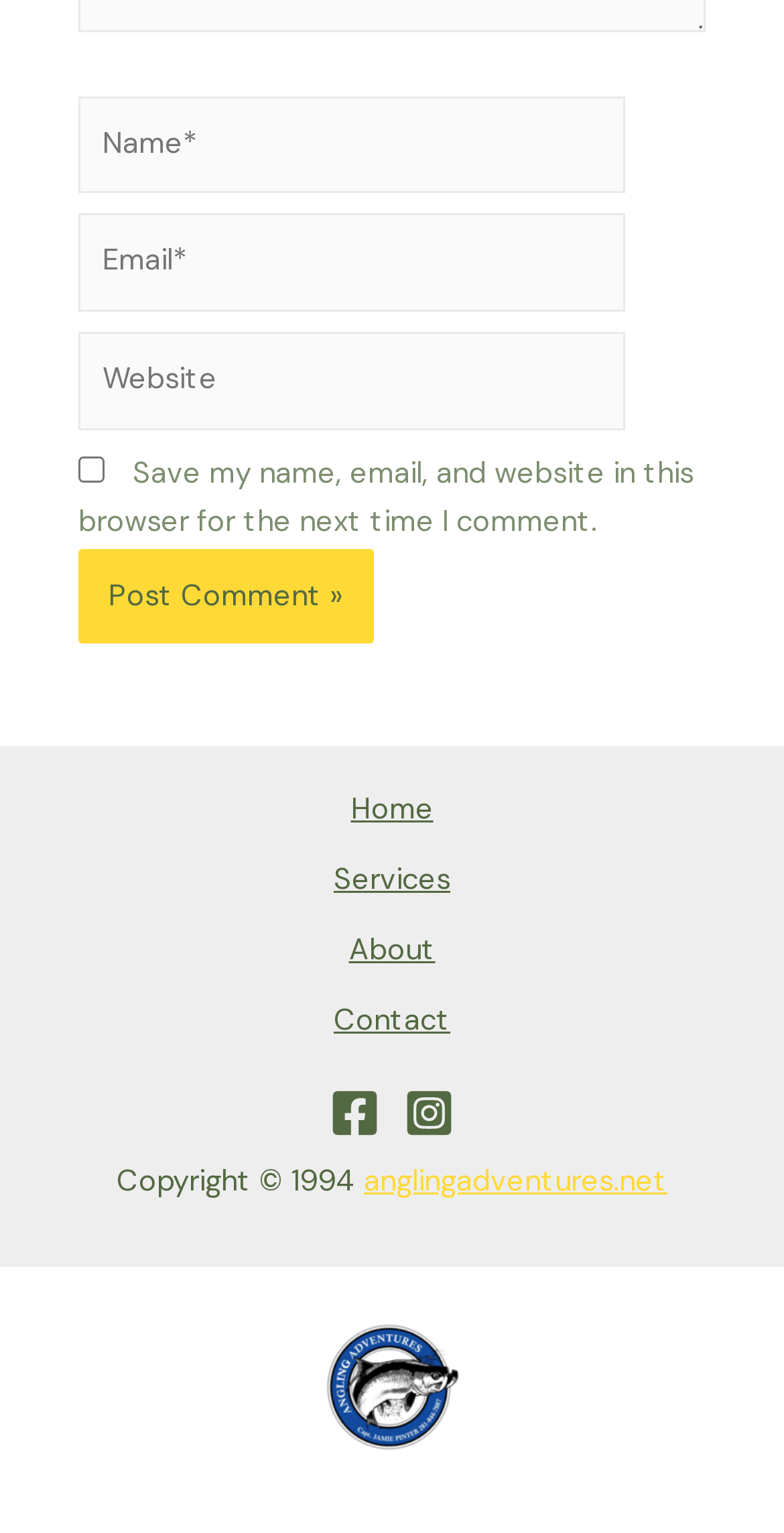Locate the bounding box coordinates for the element described below: "Services". The coordinates must be four float values between 0 and 1, formatted as [left, top, right, bottom].

[0.374, 0.559, 0.626, 0.605]